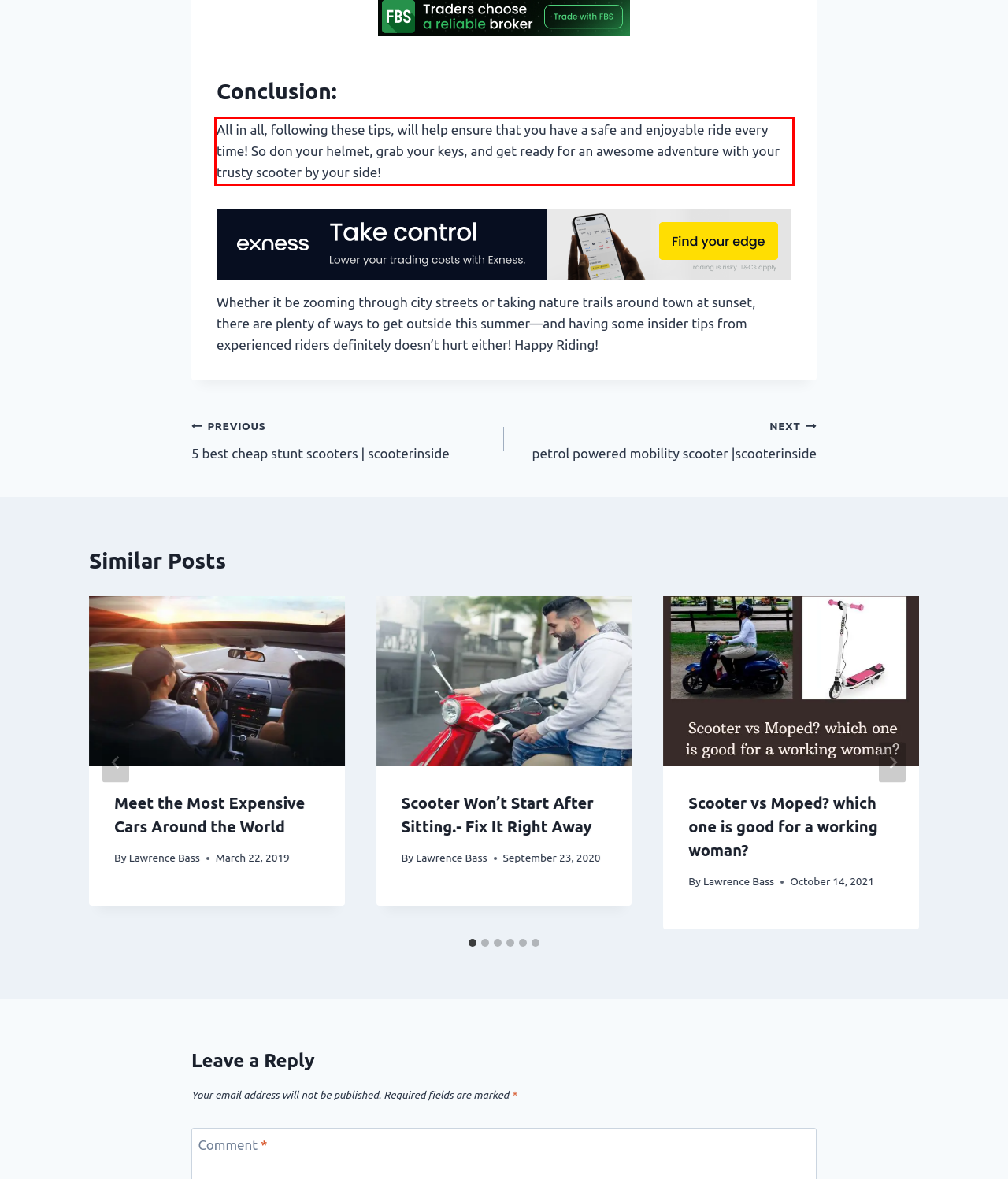There is a UI element on the webpage screenshot marked by a red bounding box. Extract and generate the text content from within this red box.

All in all, following these tips, will help ensure that you have a safe and enjoyable ride every time! So don your helmet, grab your keys, and get ready for an awesome adventure with your trusty scooter by your side!